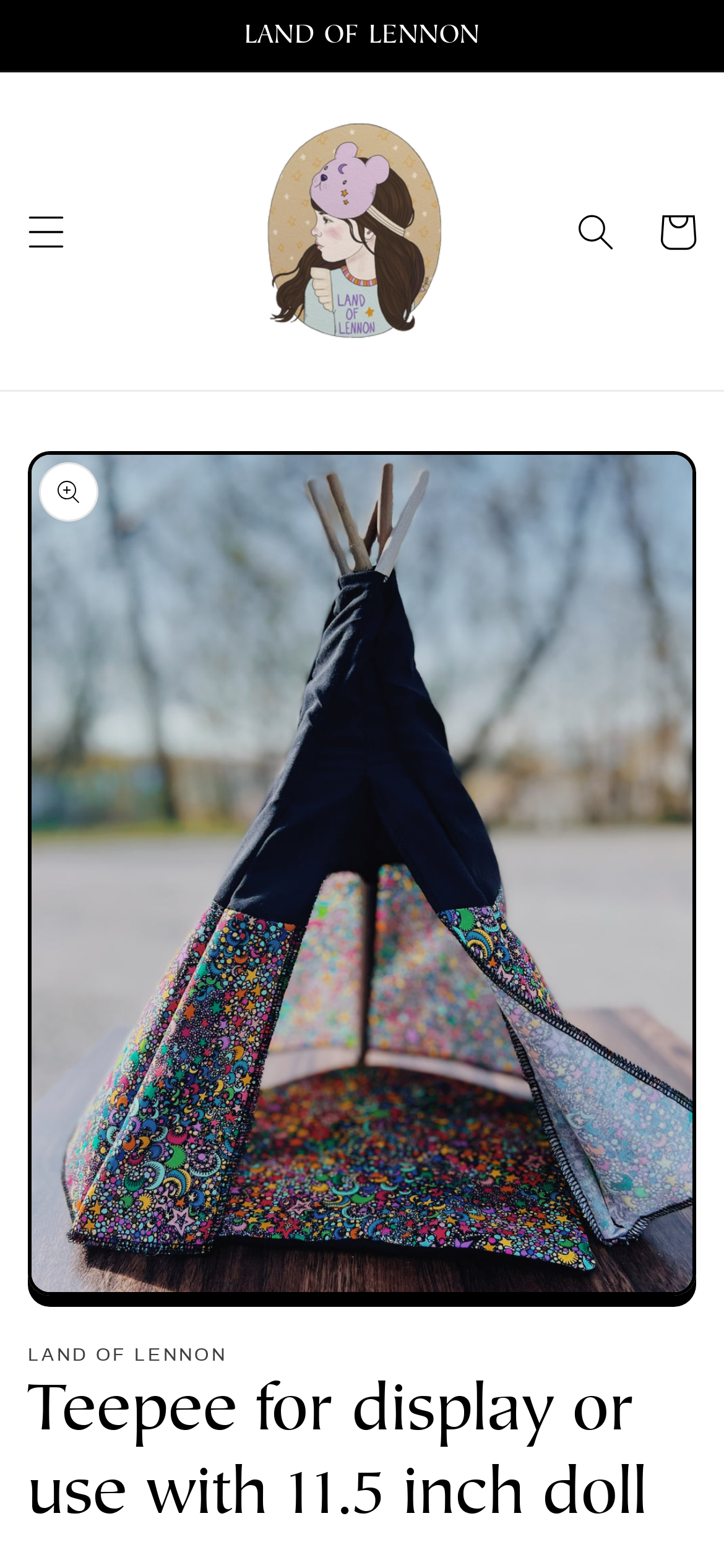Give a one-word or short phrase answer to this question: 
What is the main product being displayed?

Teepee